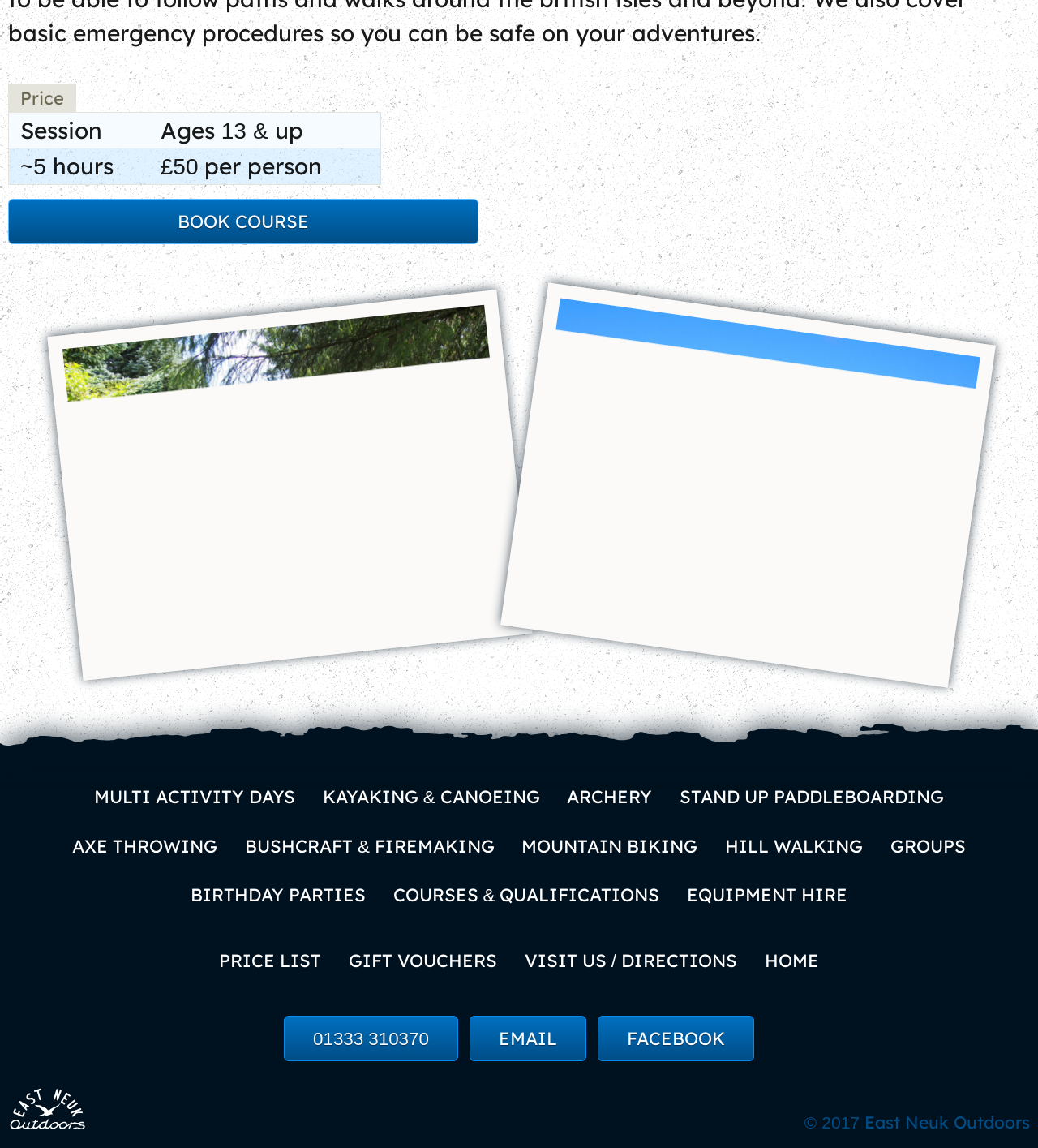Determine the bounding box coordinates of the region that needs to be clicked to achieve the task: "Learn about multi activity days".

[0.078, 0.673, 0.298, 0.716]